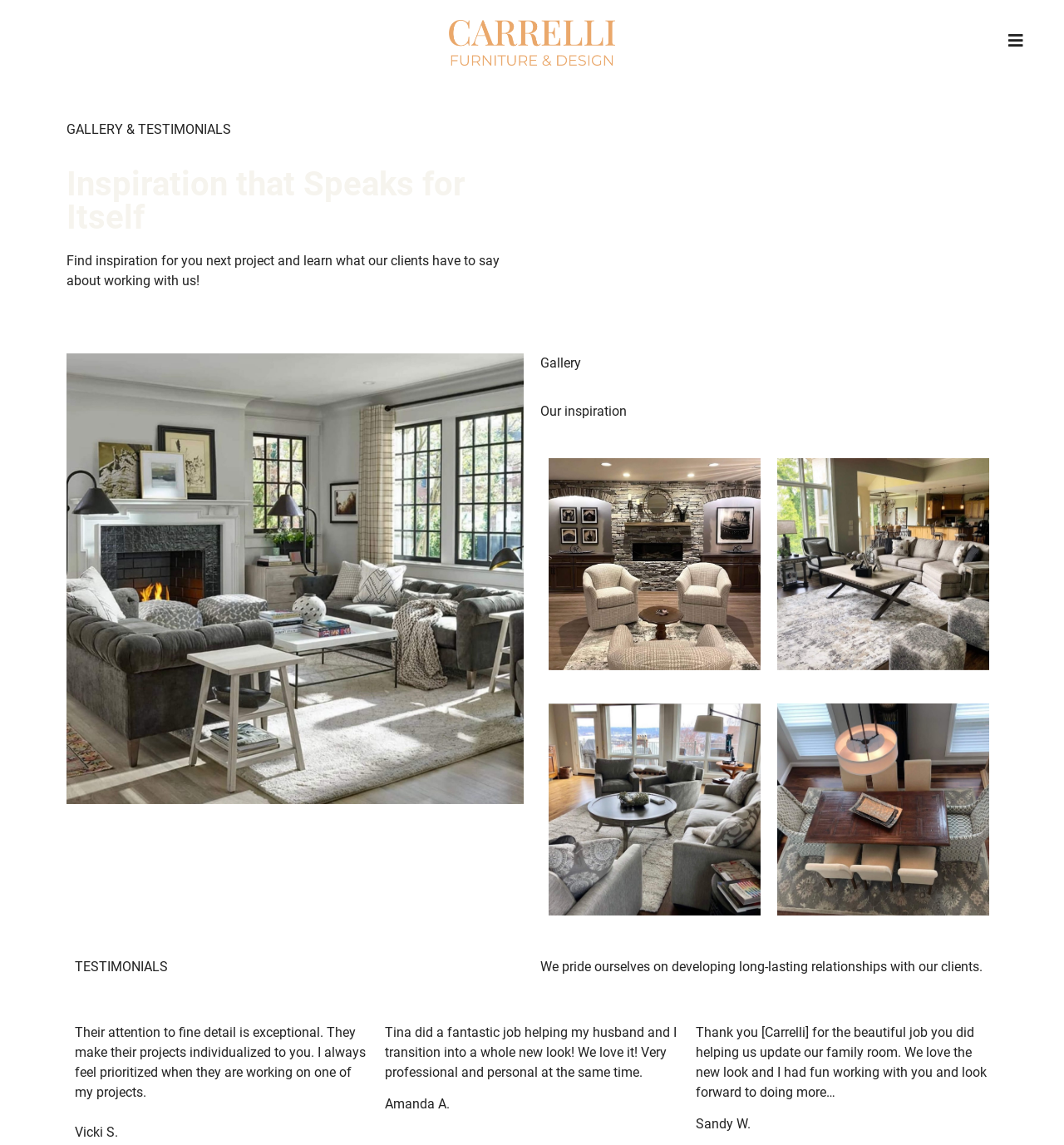What is the theme of the webpage?
Using the details shown in the screenshot, provide a comprehensive answer to the question.

The webpage has a gallery of photos, as well as testimonials from clients, and the text 'Find inspiration for your next project and learn what our clients have to say about working with us!'. This suggests that the theme of the webpage is related to design and inspiration.